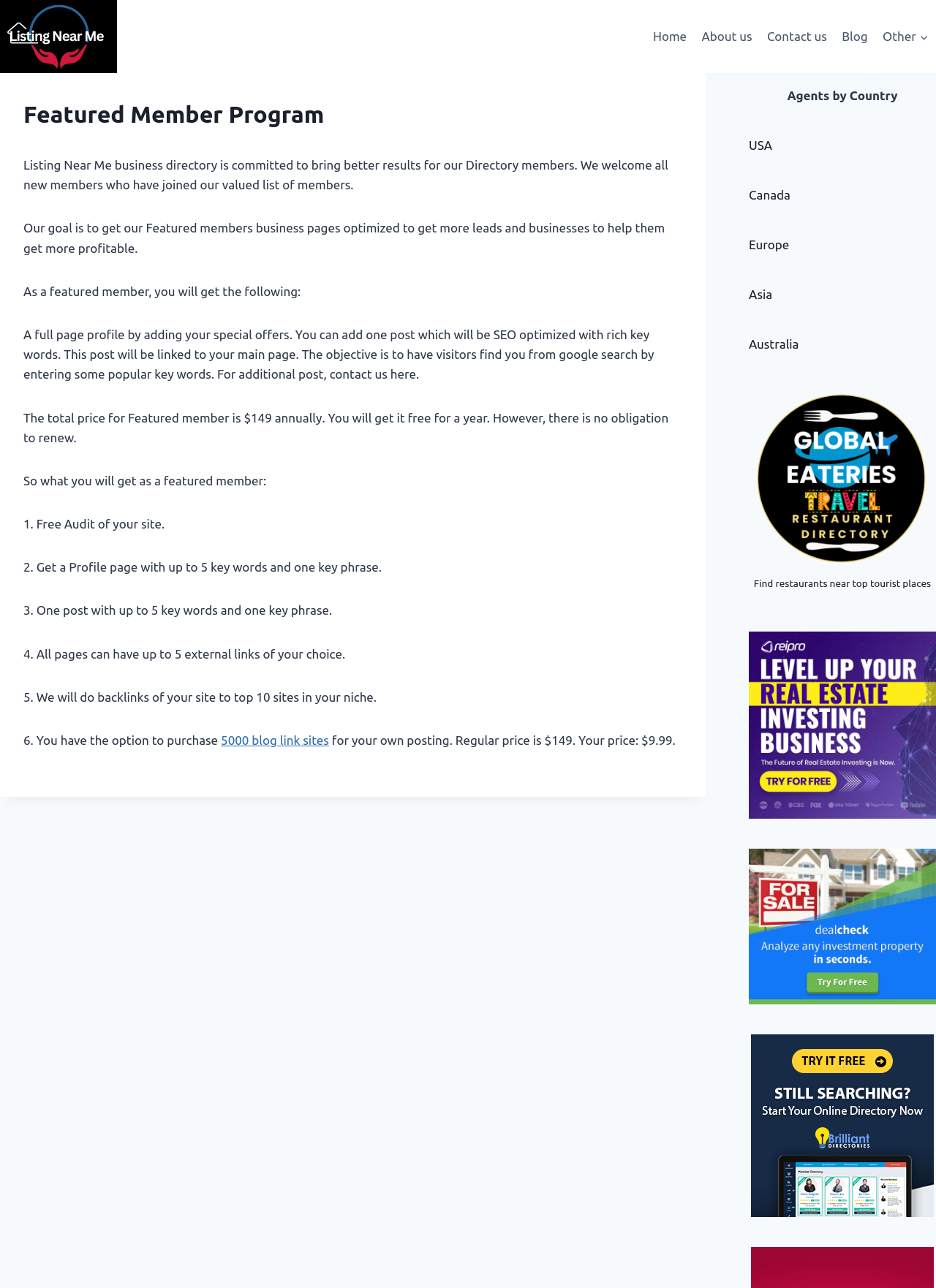Please answer the following question using a single word or phrase: 
What is the benefit of being a Featured Member?

Free Audit of your site